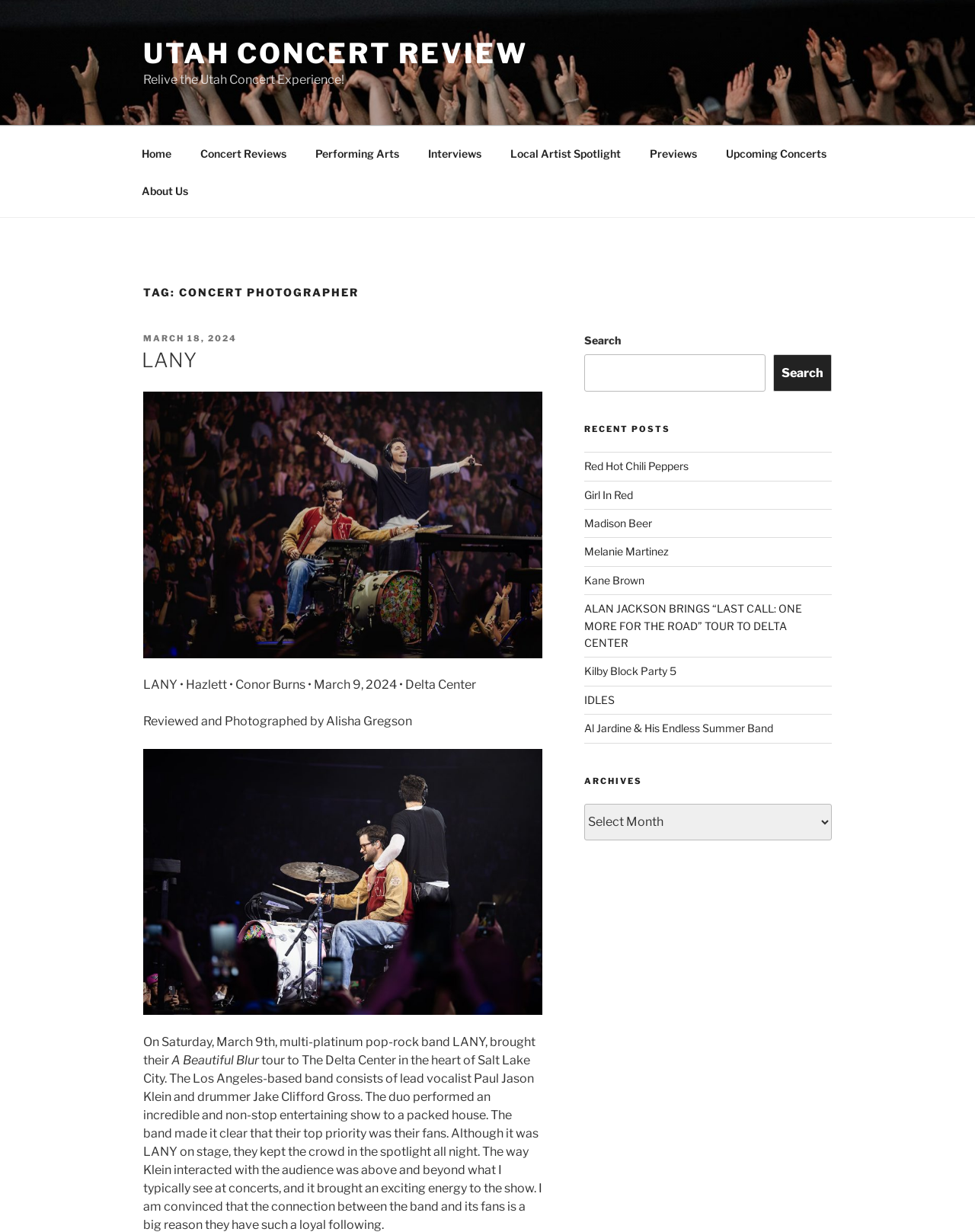Locate the bounding box coordinates of the element to click to perform the following action: 'View the 'LANY' concert review'. The coordinates should be given as four float values between 0 and 1, in the form of [left, top, right, bottom].

[0.145, 0.283, 0.202, 0.302]